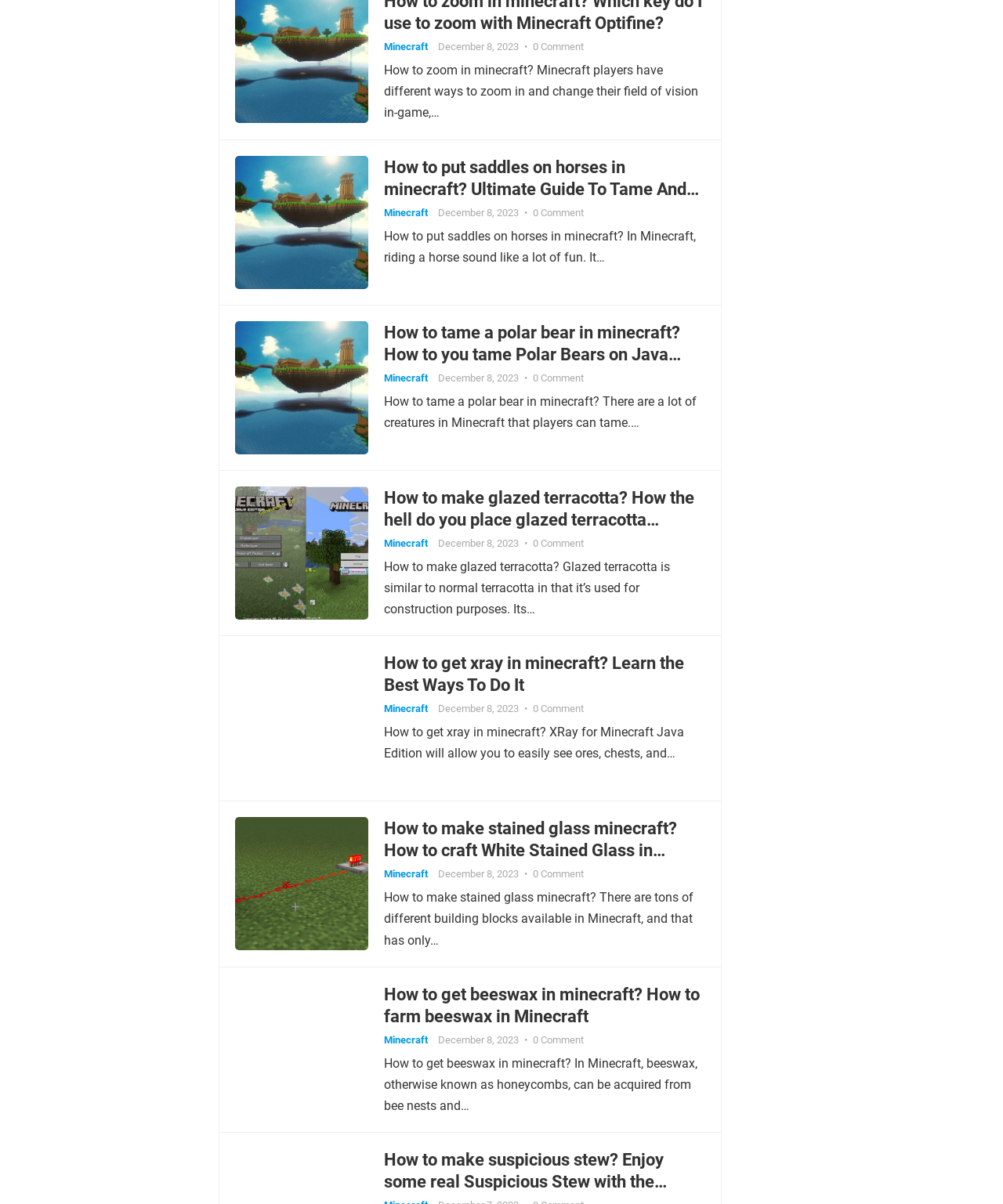How many Minecraft guides are on this page?
Please provide a single word or phrase in response based on the screenshot.

10